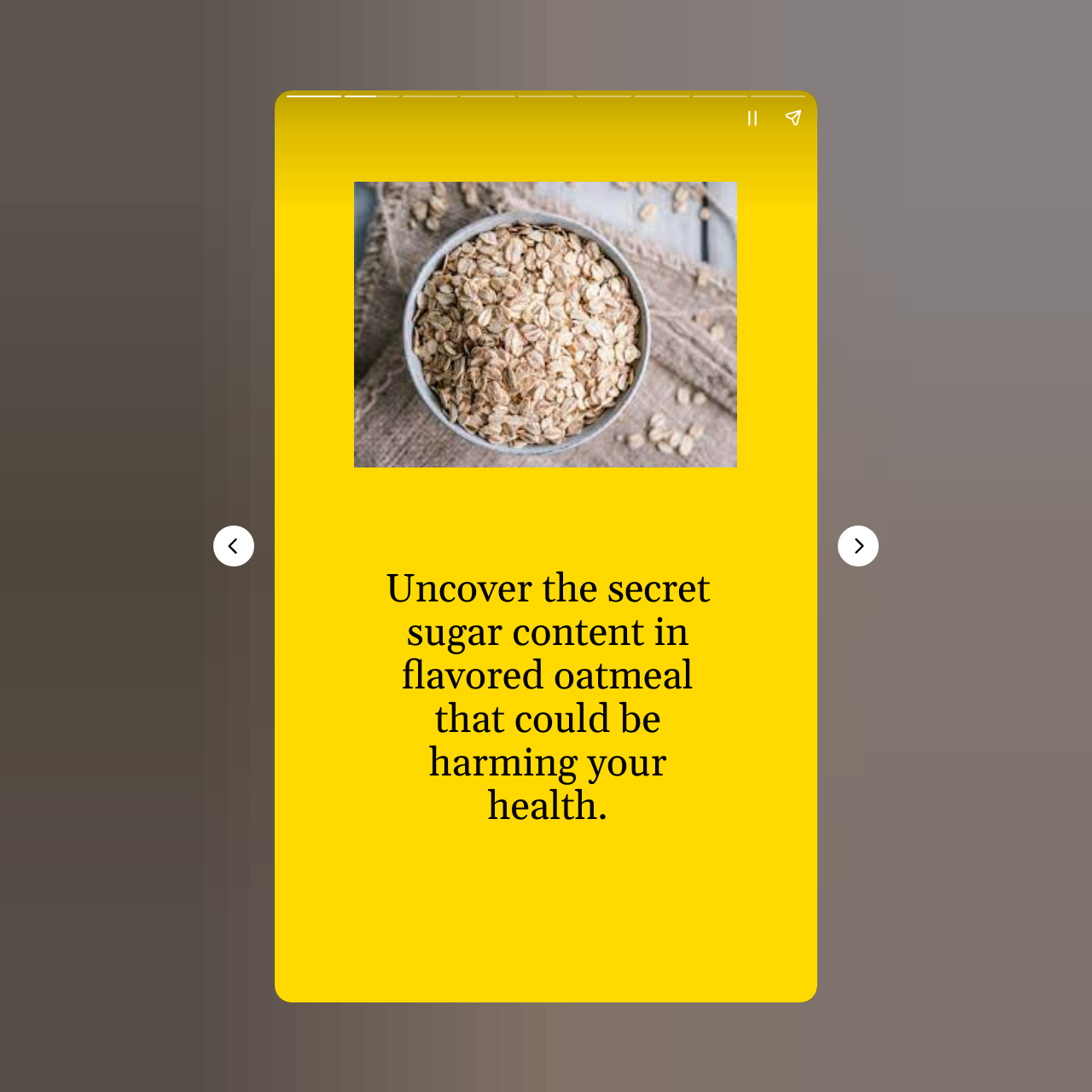What is the purpose of the 'Share story' button?
Using the image as a reference, deliver a detailed and thorough answer to the question.

The 'Share story' button is likely used to share the article or story on social media or other platforms, allowing users to spread the information to others.